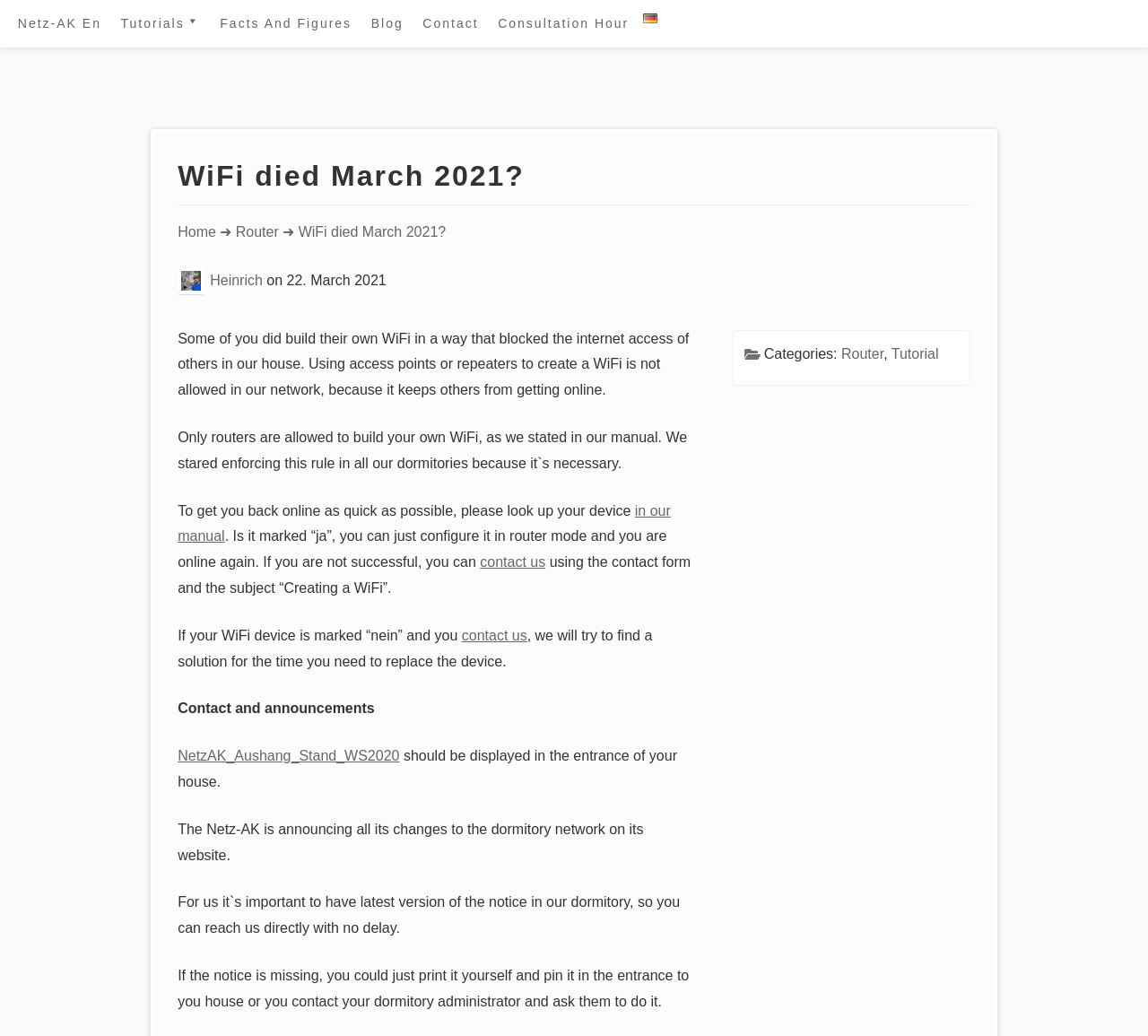Locate the headline of the webpage and generate its content.

WiFi died March 2021?